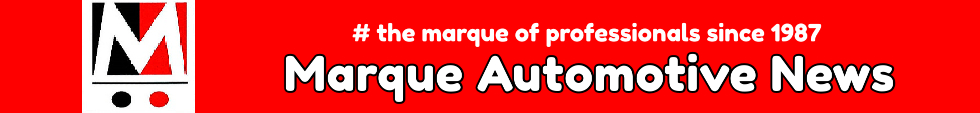Respond to the following query with just one word or a short phrase: 
What is the year mentioned in the phrase?

1987